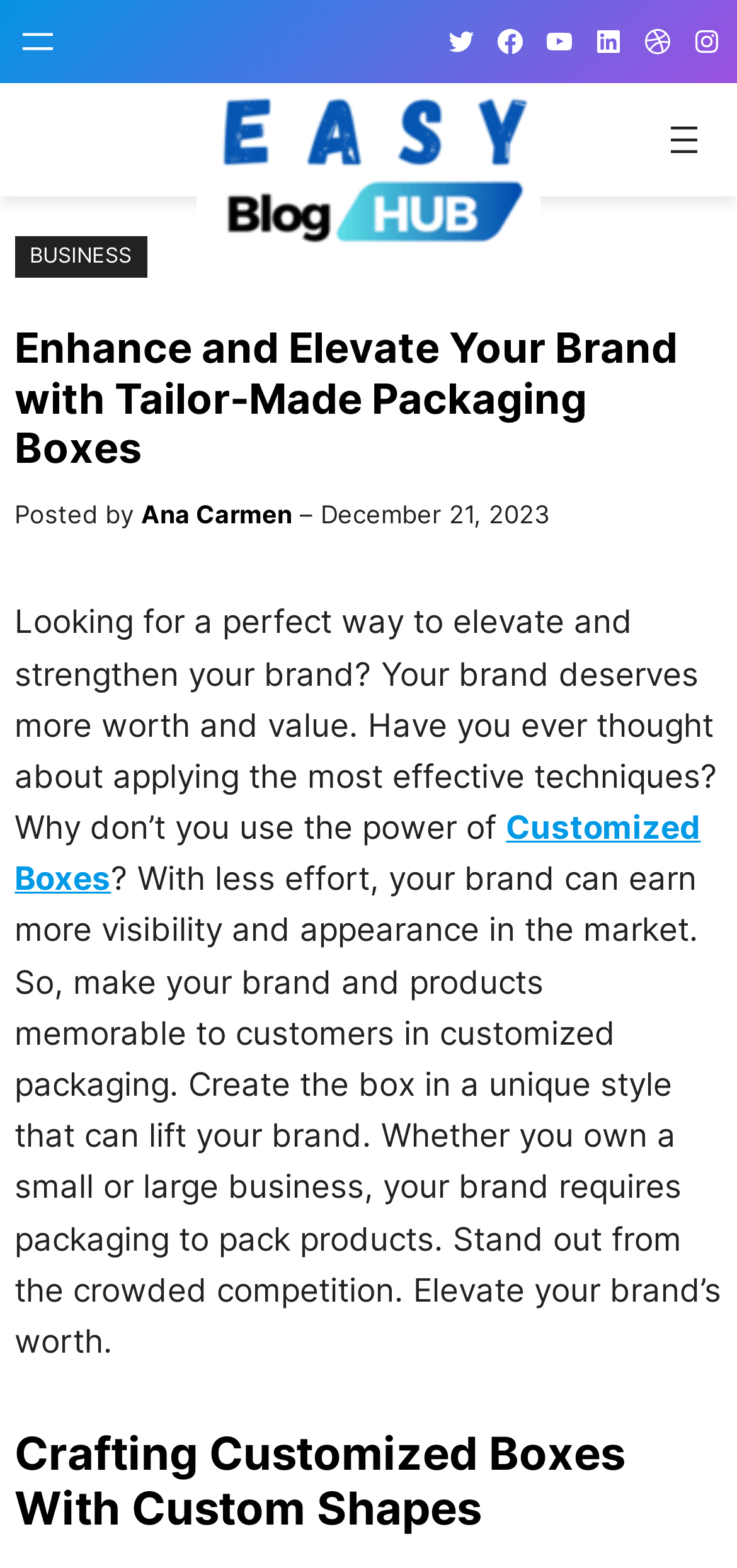Given the element description "aria-label="Open menu"", identify the bounding box of the corresponding UI element.

[0.897, 0.075, 0.959, 0.104]